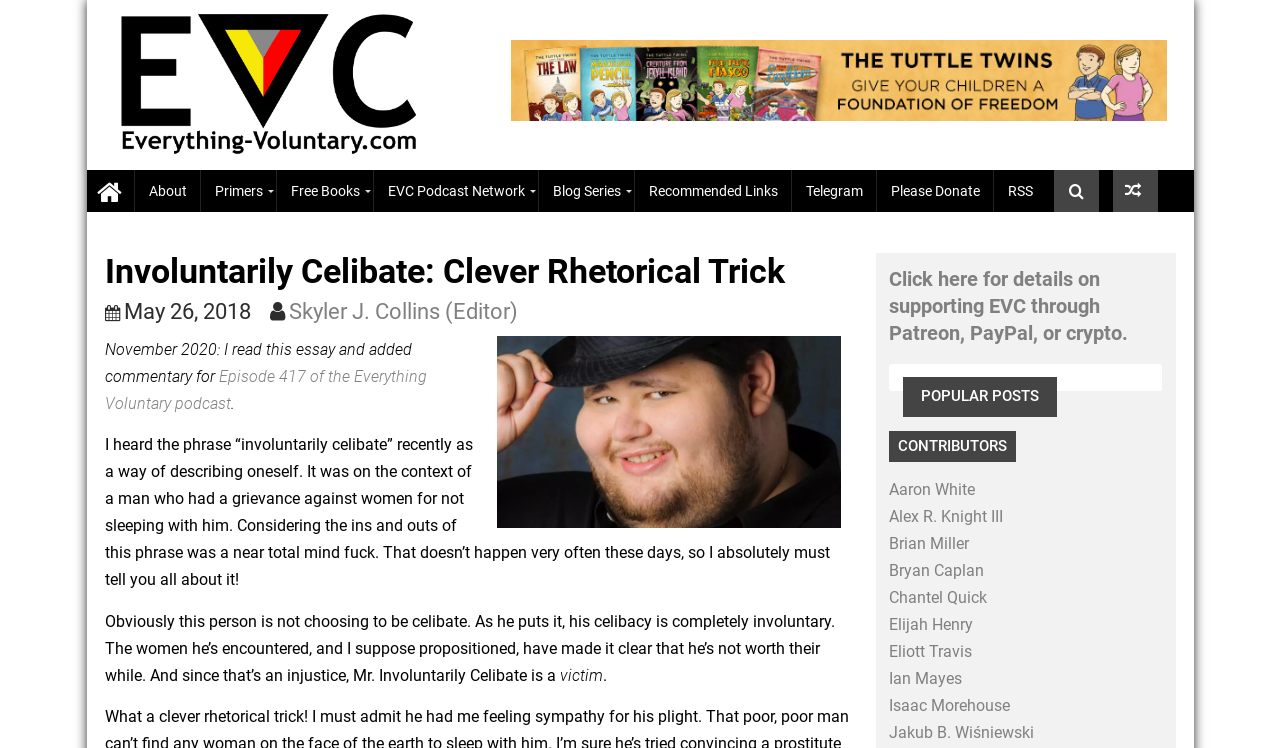Determine the bounding box coordinates of the clickable element to achieve the following action: 'Read the article published on May 26, 2018'. Provide the coordinates as four float values between 0 and 1, formatted as [left, top, right, bottom].

[0.108, 0.444, 0.218, 0.481]